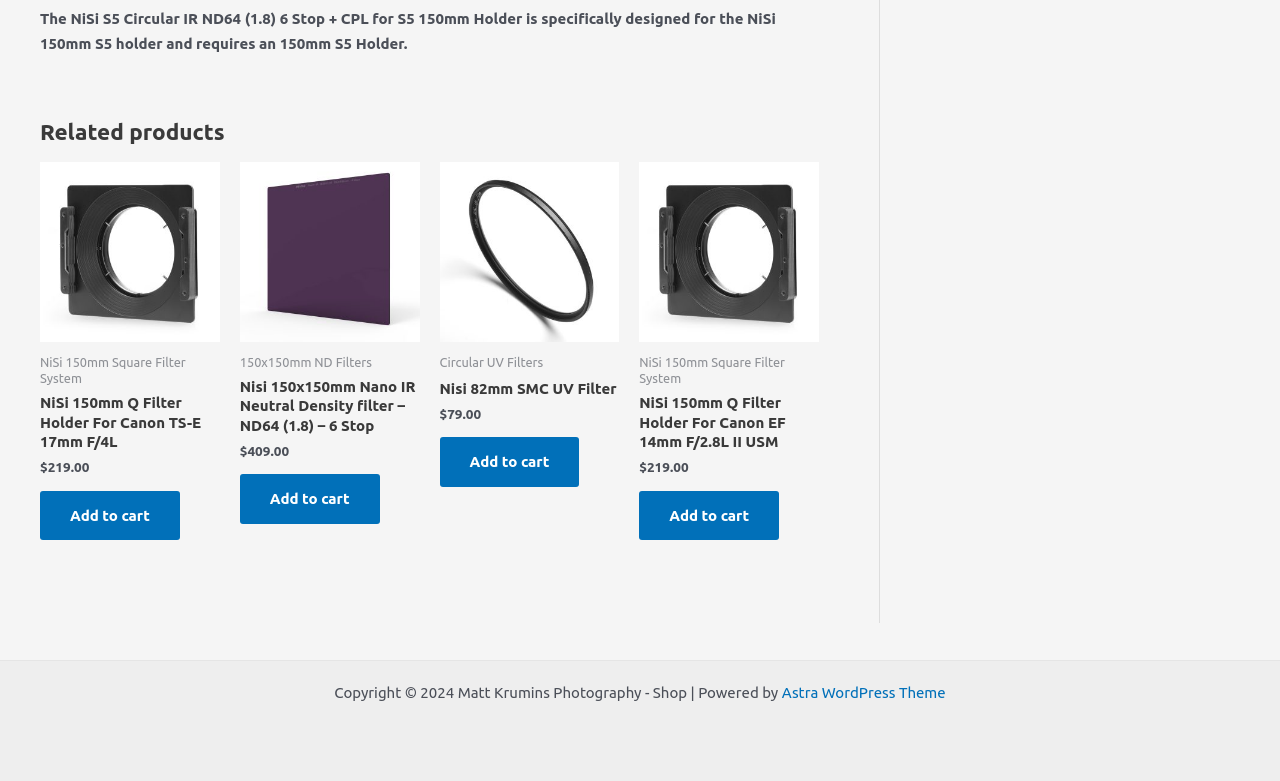Find the bounding box coordinates for the area you need to click to carry out the instruction: "Add NiSi 150mm Q Filter Holder For Canon TS-E 17mm F/4L to cart". The coordinates should be four float numbers between 0 and 1, indicated as [left, top, right, bottom].

[0.031, 0.629, 0.141, 0.692]